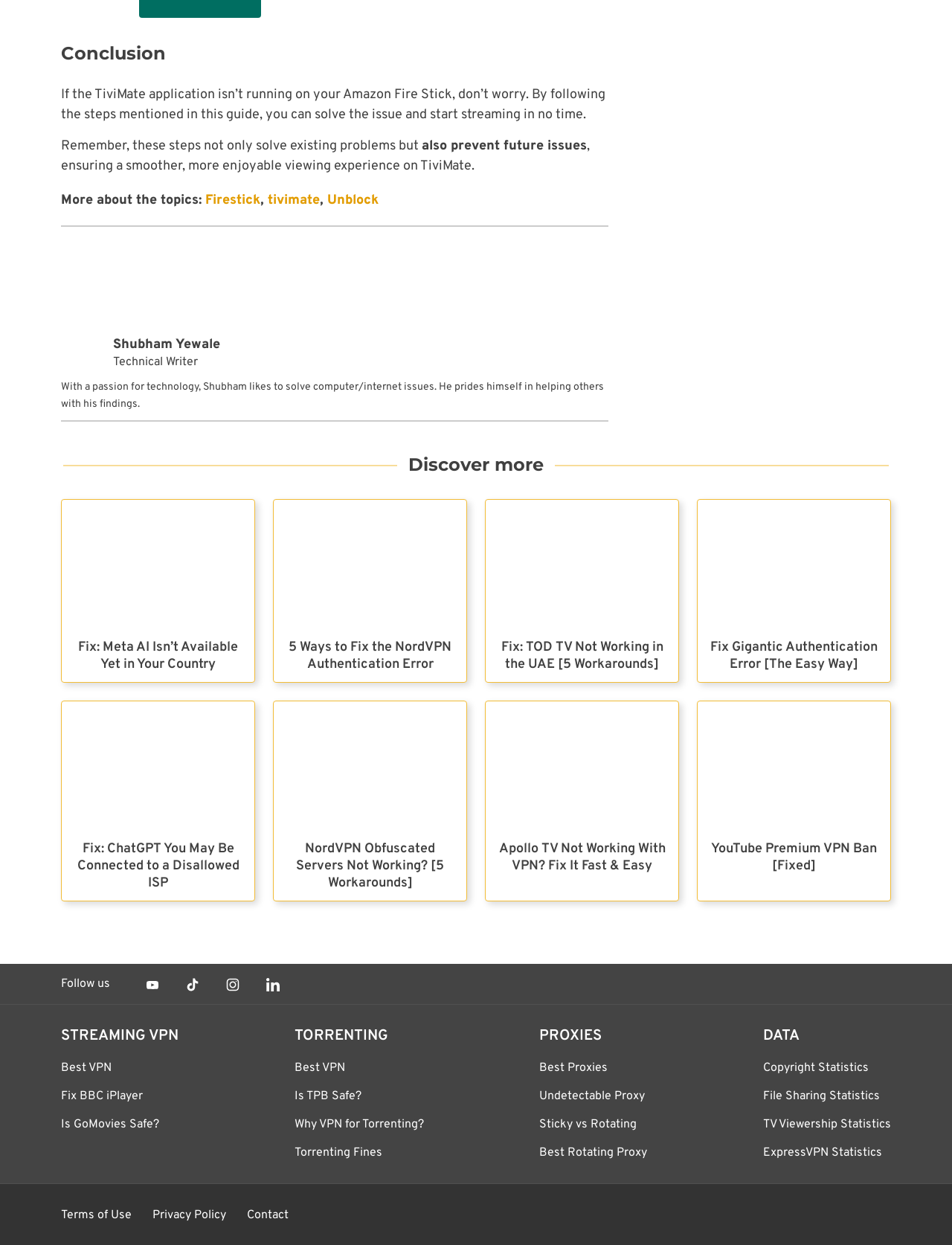Please find the bounding box coordinates of the clickable region needed to complete the following instruction: "Learn about the best VPN for streaming". The bounding box coordinates must consist of four float numbers between 0 and 1, i.e., [left, top, right, bottom].

[0.064, 0.826, 0.188, 0.838]